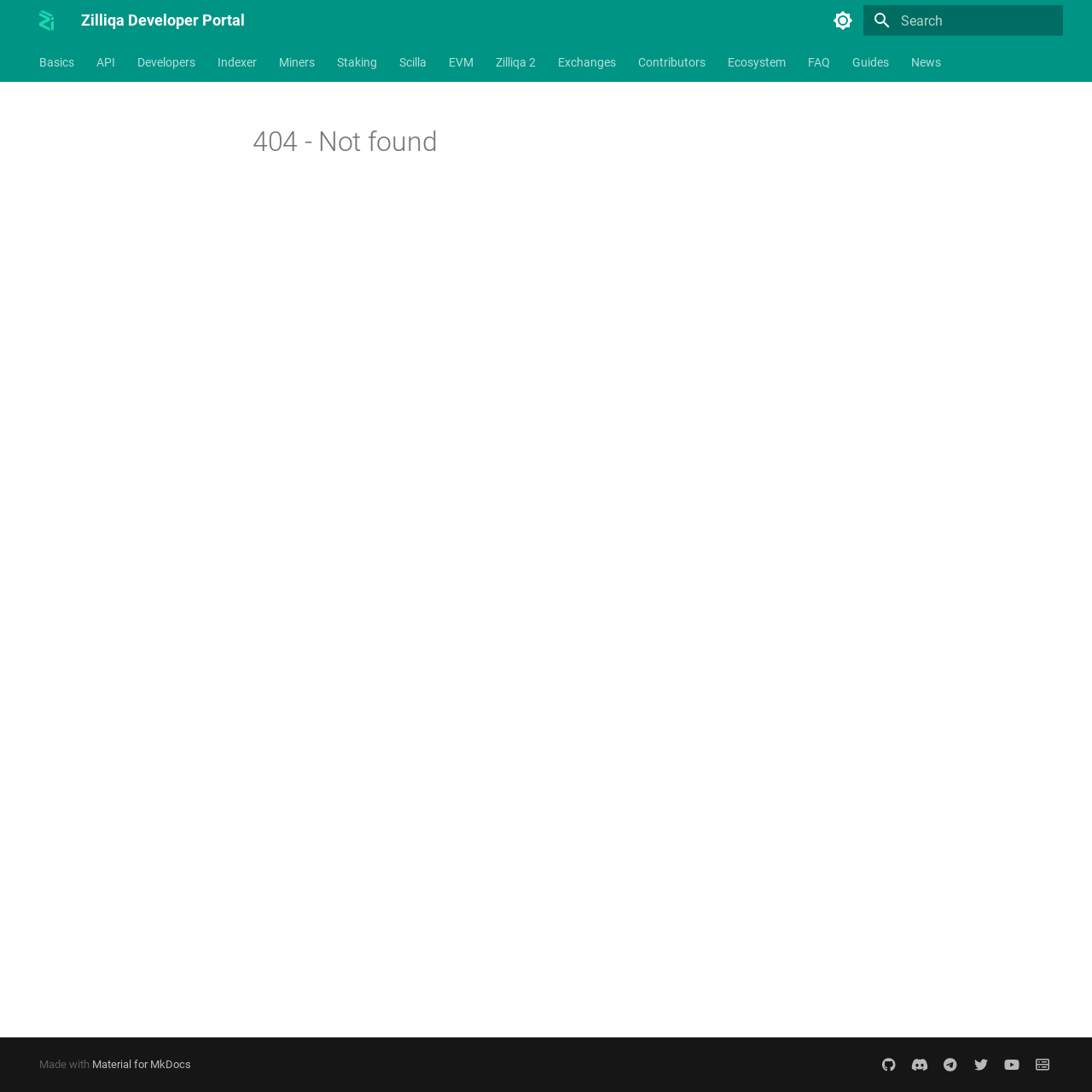Find the bounding box coordinates for the area that must be clicked to perform this action: "Go to Scilla".

[0.366, 0.05, 0.391, 0.064]